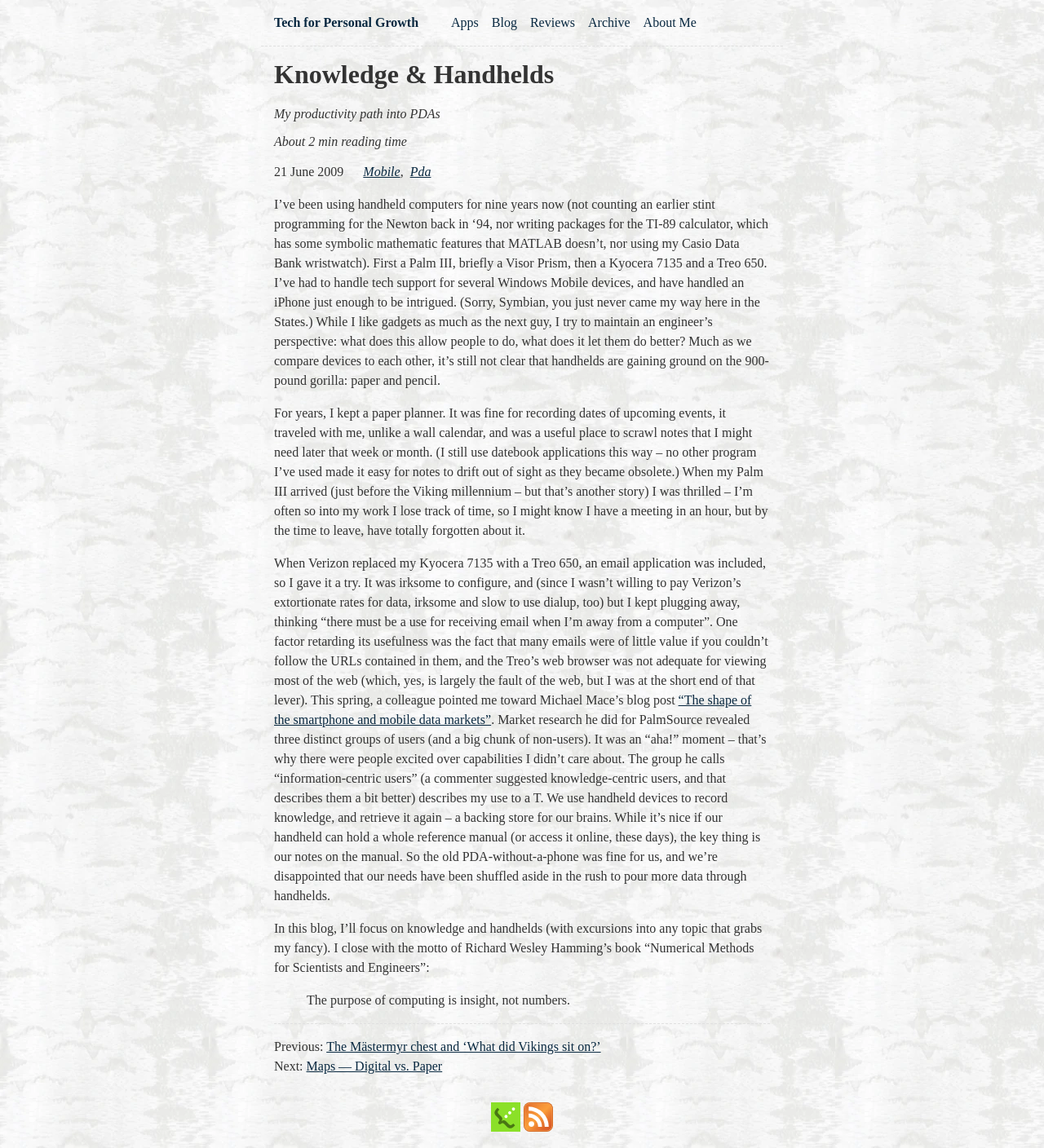What is the purpose of computing according to Richard Wesley Hamming's book?
Using the image as a reference, deliver a detailed and thorough answer to the question.

The author quotes Richard Wesley Hamming's book 'Numerical Methods for Scientists and Engineers' which states that the purpose of computing is insight, not numbers.